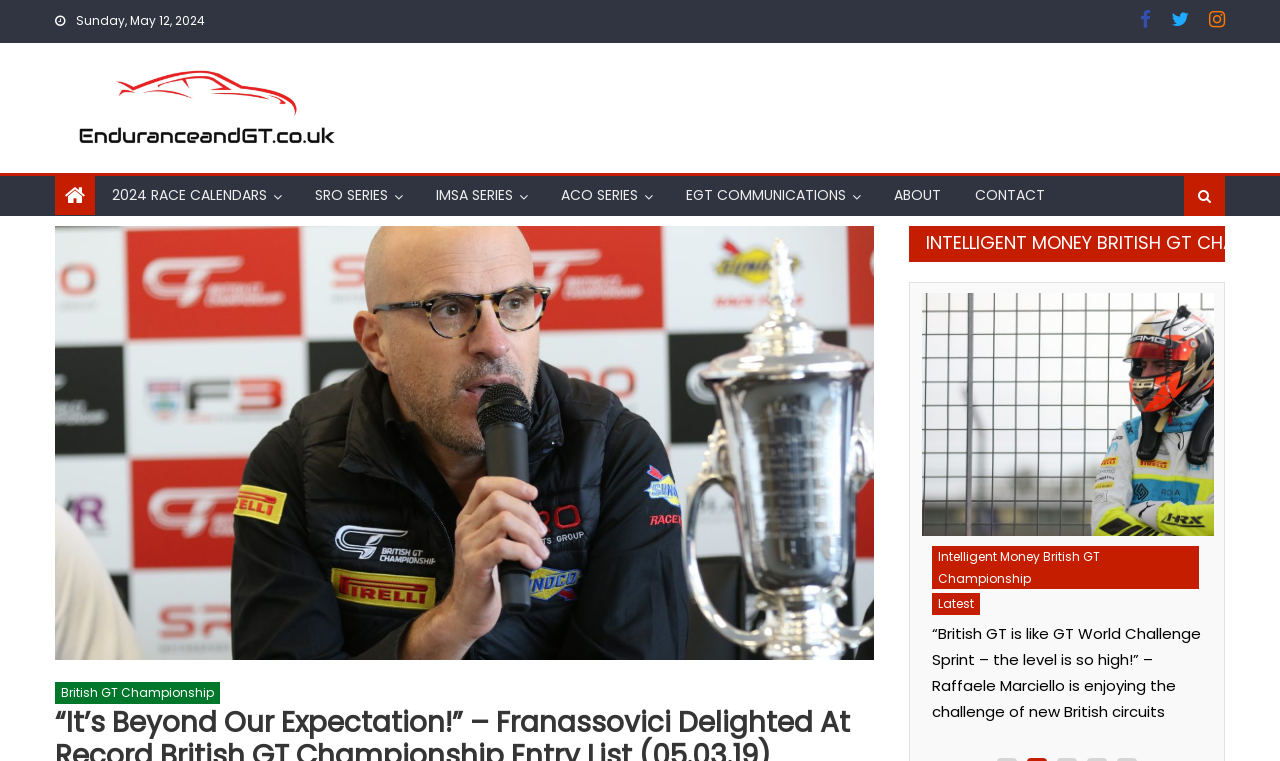Pinpoint the bounding box coordinates of the clickable element needed to complete the instruction: "Check the 'Latest' news". The coordinates should be provided as four float numbers between 0 and 1: [left, top, right, bottom].

[0.019, 0.779, 0.057, 0.808]